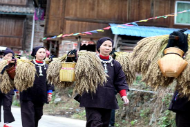Please provide a one-word or short phrase answer to the question:
What type of houses are in the backdrop?

Rustic wooden houses